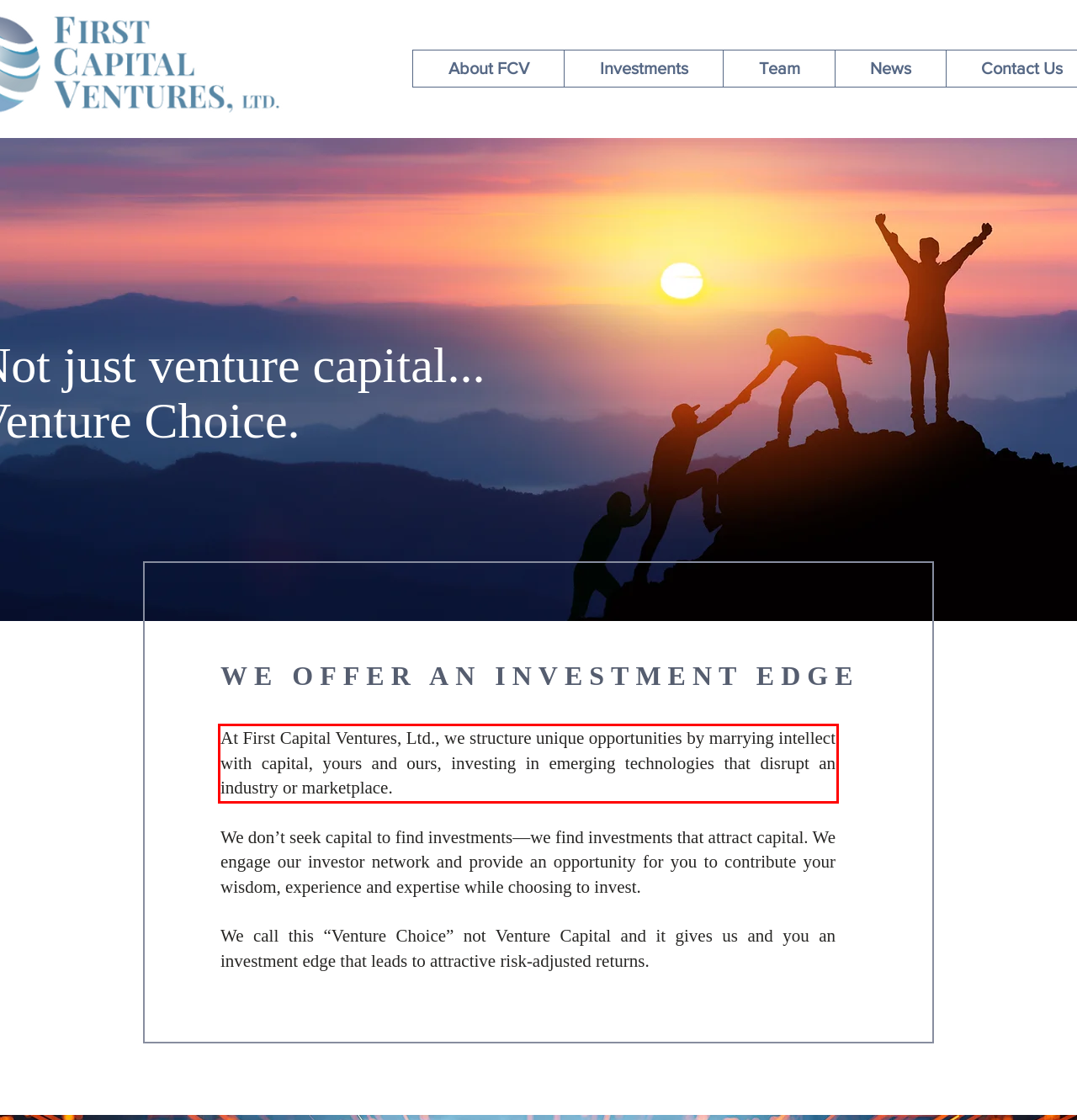Review the screenshot of the webpage and recognize the text inside the red rectangle bounding box. Provide the extracted text content.

At First Capital Ventures, Ltd., we structure unique opportunities by marrying intellect with capital, yours and ours, investing in emerging technologies that disrupt an industry or marketplace.